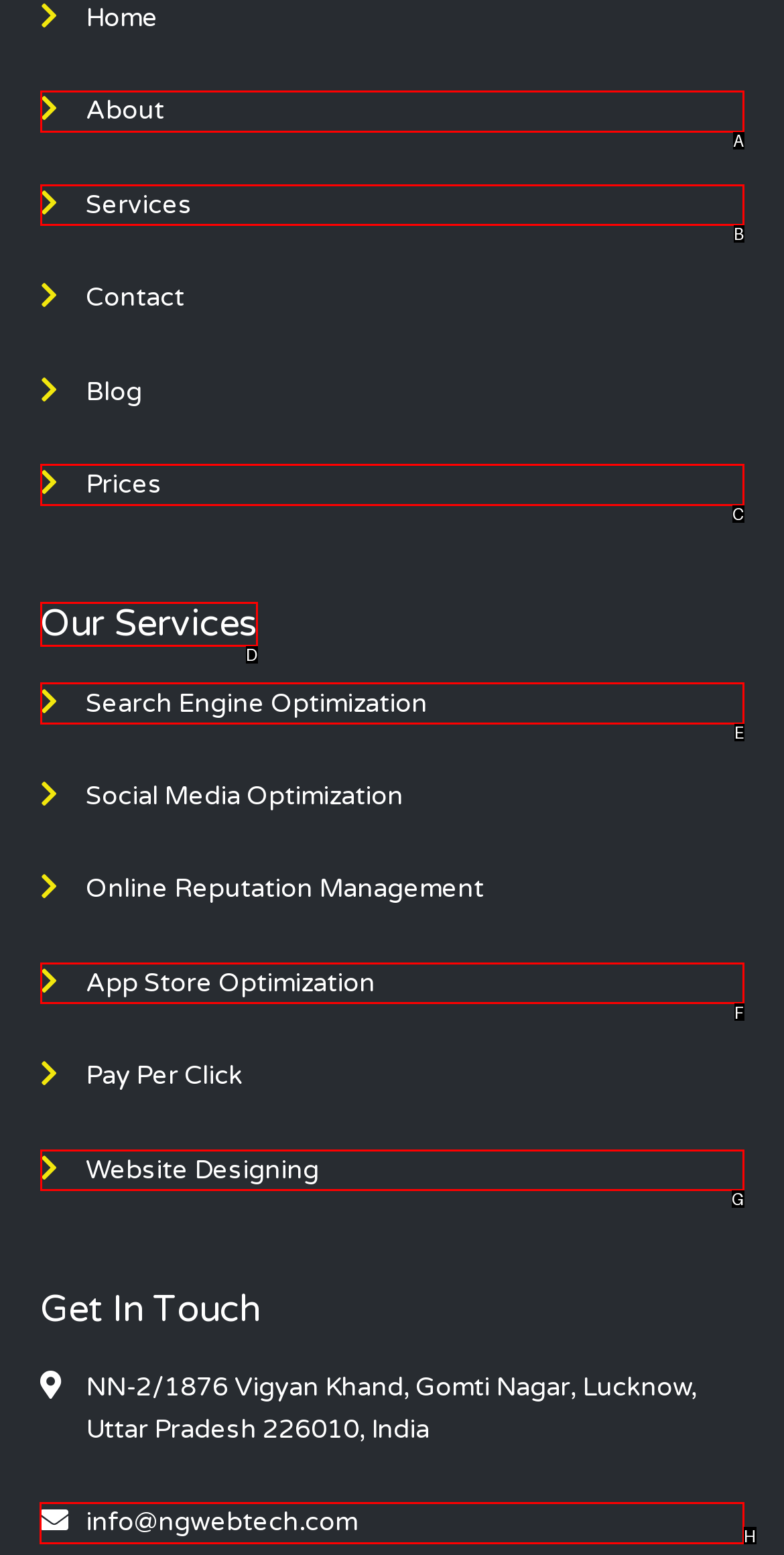Decide which UI element to click to accomplish the task: get in touch through email
Respond with the corresponding option letter.

H